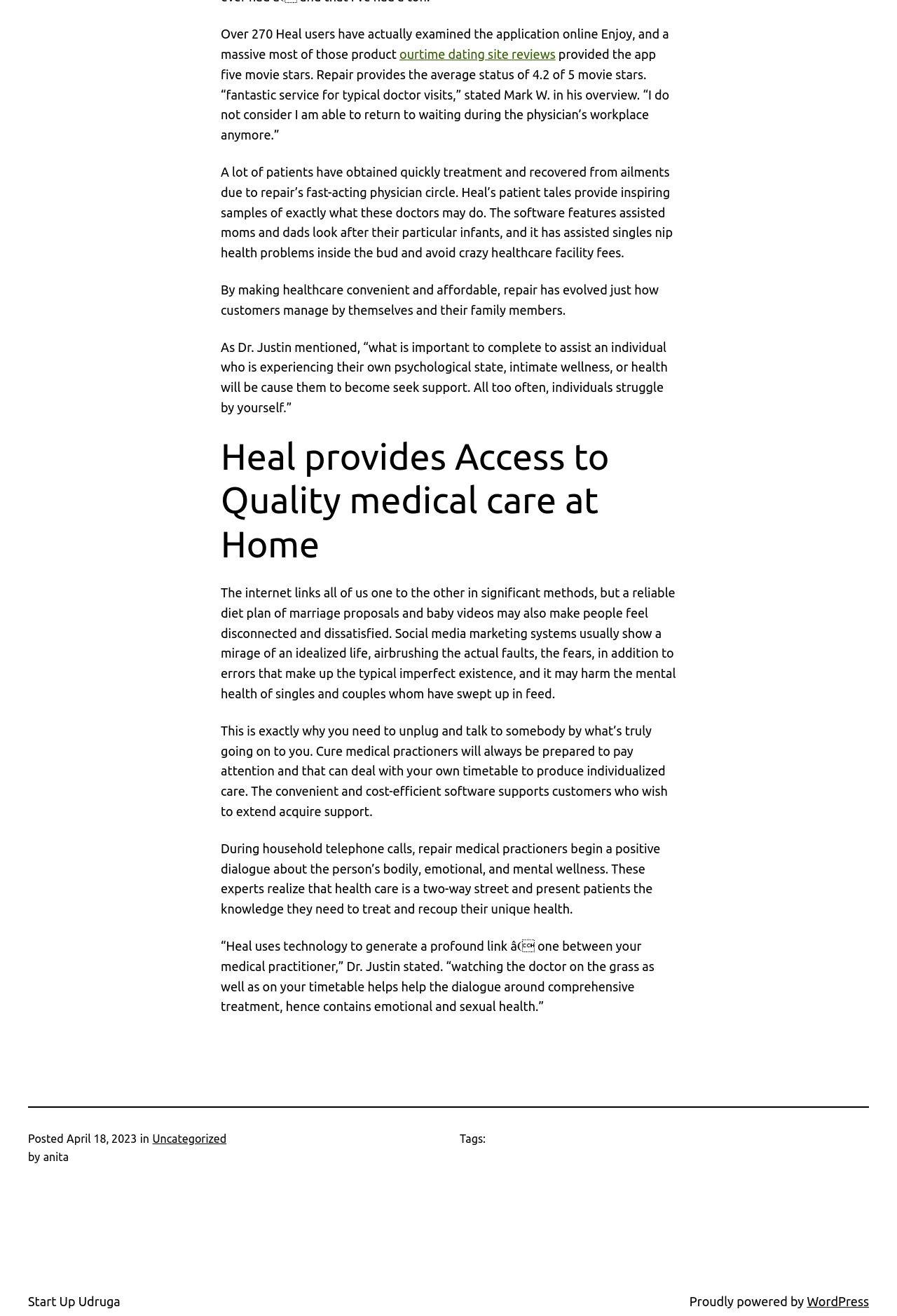Identify the bounding box for the UI element that is described as follows: "Start Up Udruga".

[0.031, 0.983, 0.134, 0.994]